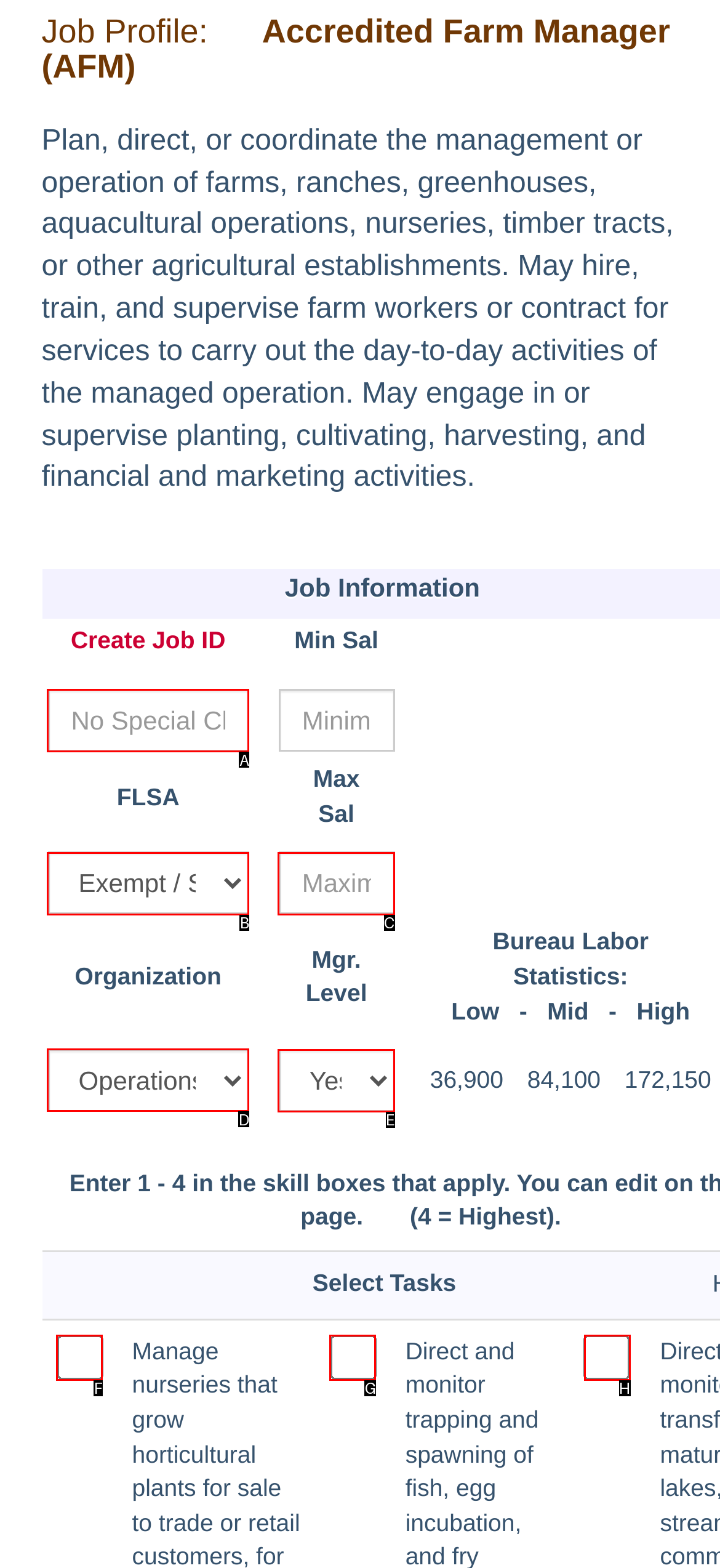Select the letter of the UI element you need to click to complete this task: download married estate planning information form.

None